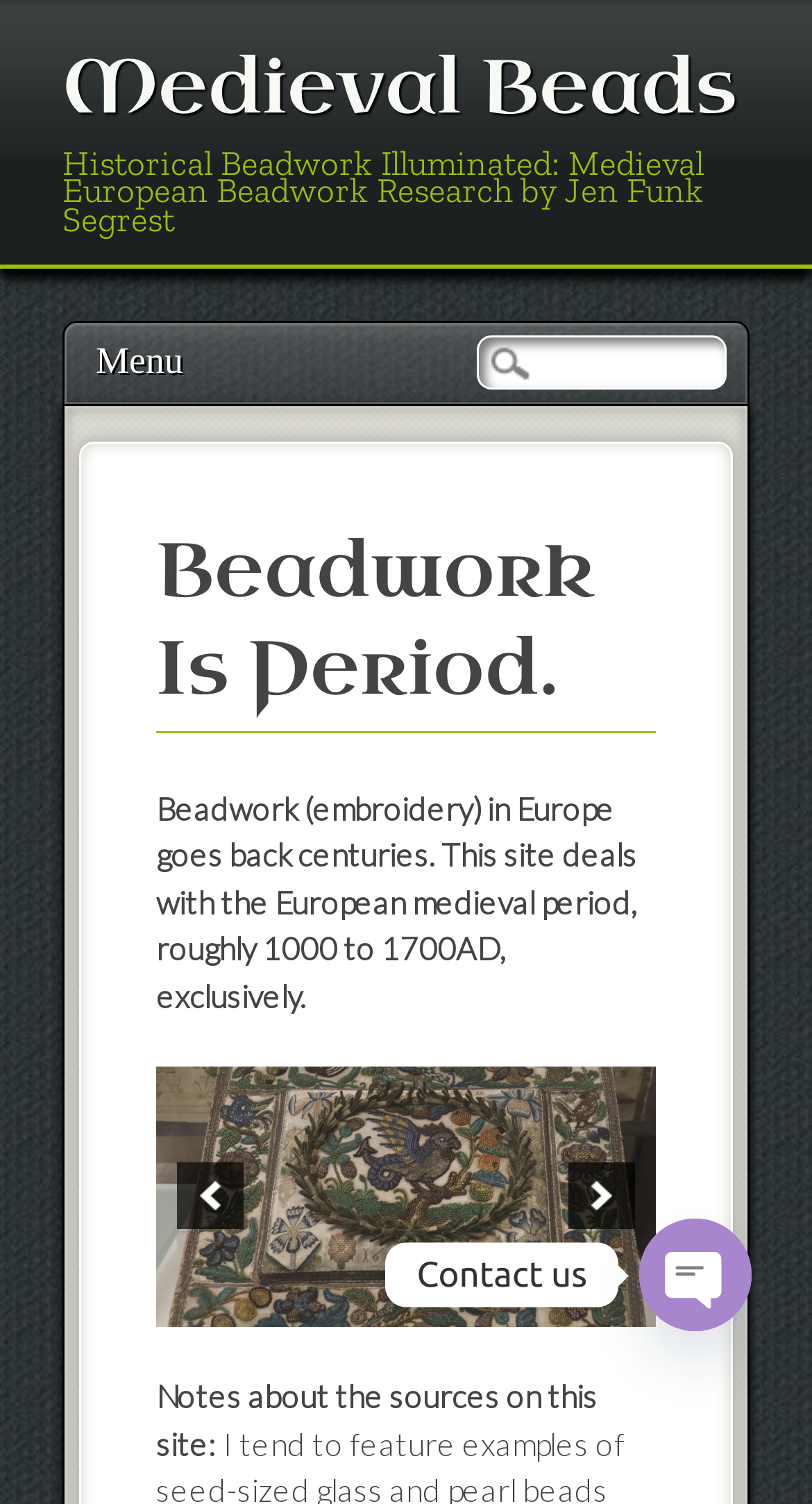Answer this question in one word or a short phrase: What is the main topic of this website?

Beadwork